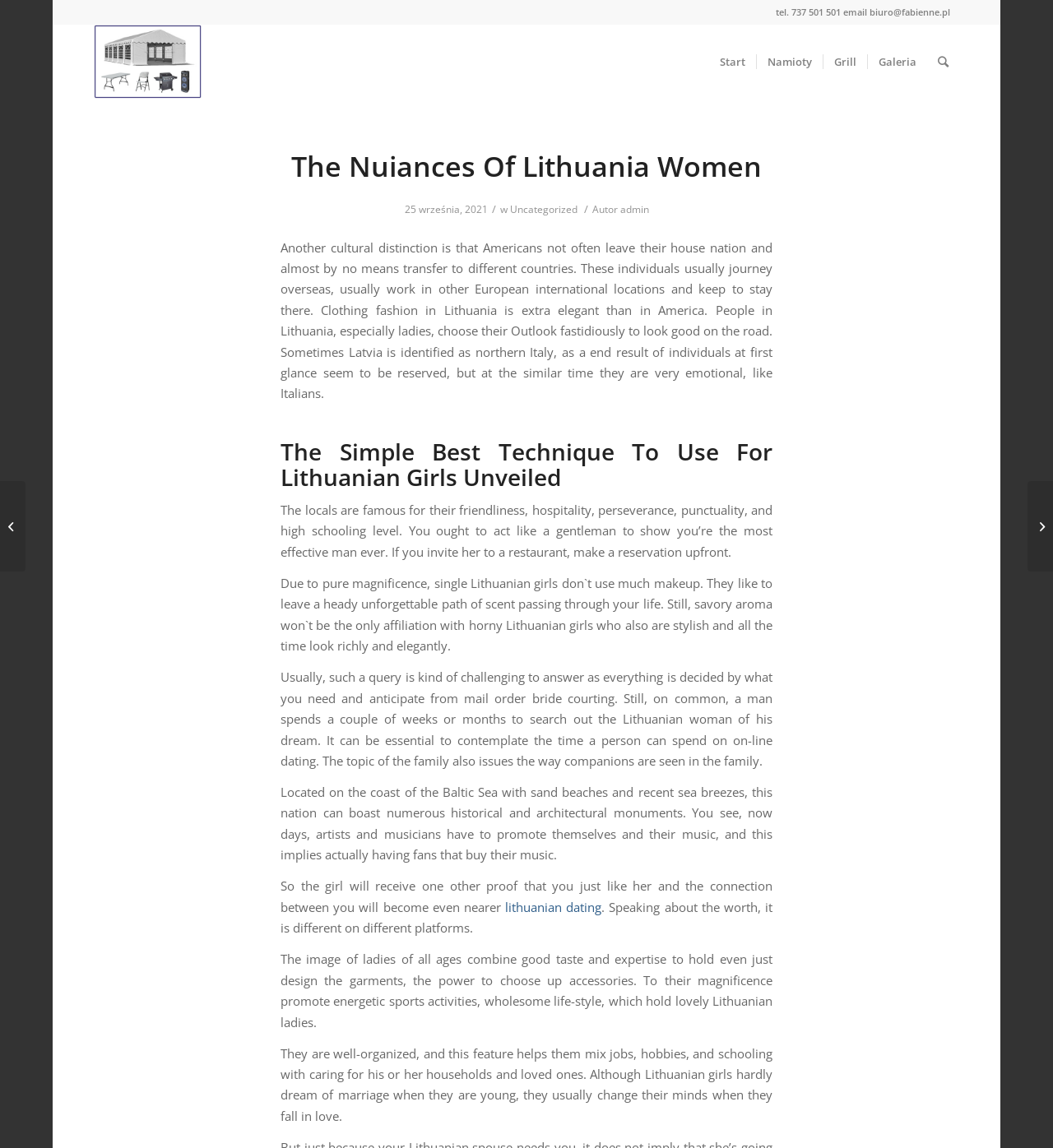Find the bounding box coordinates for the area you need to click to carry out the instruction: "Click the 'Uncategorized' link". The coordinates should be four float numbers between 0 and 1, indicated as [left, top, right, bottom].

[0.484, 0.176, 0.548, 0.189]